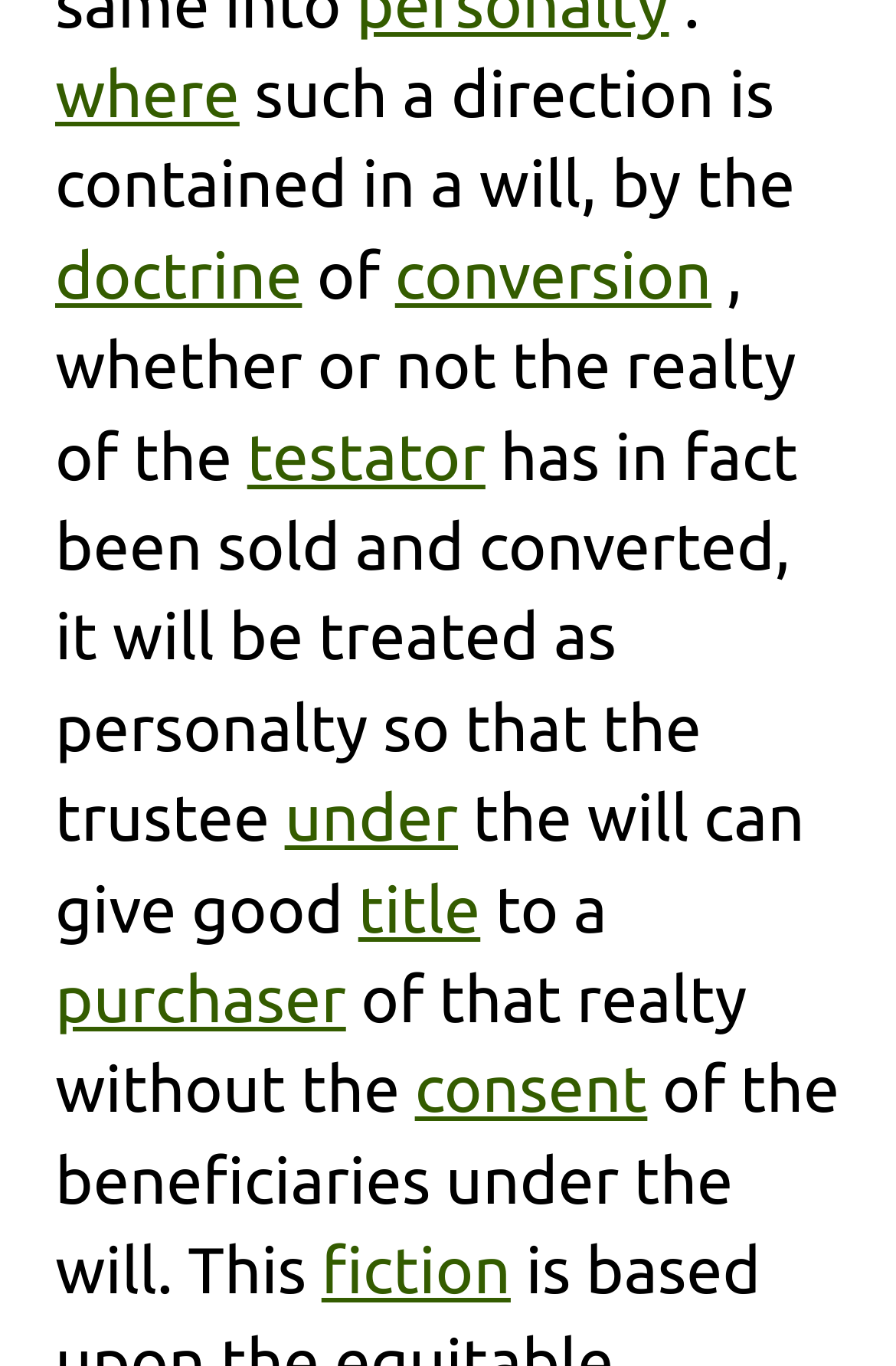What is the fiction referred to in the text?
Examine the screenshot and reply with a single word or phrase.

Not specified